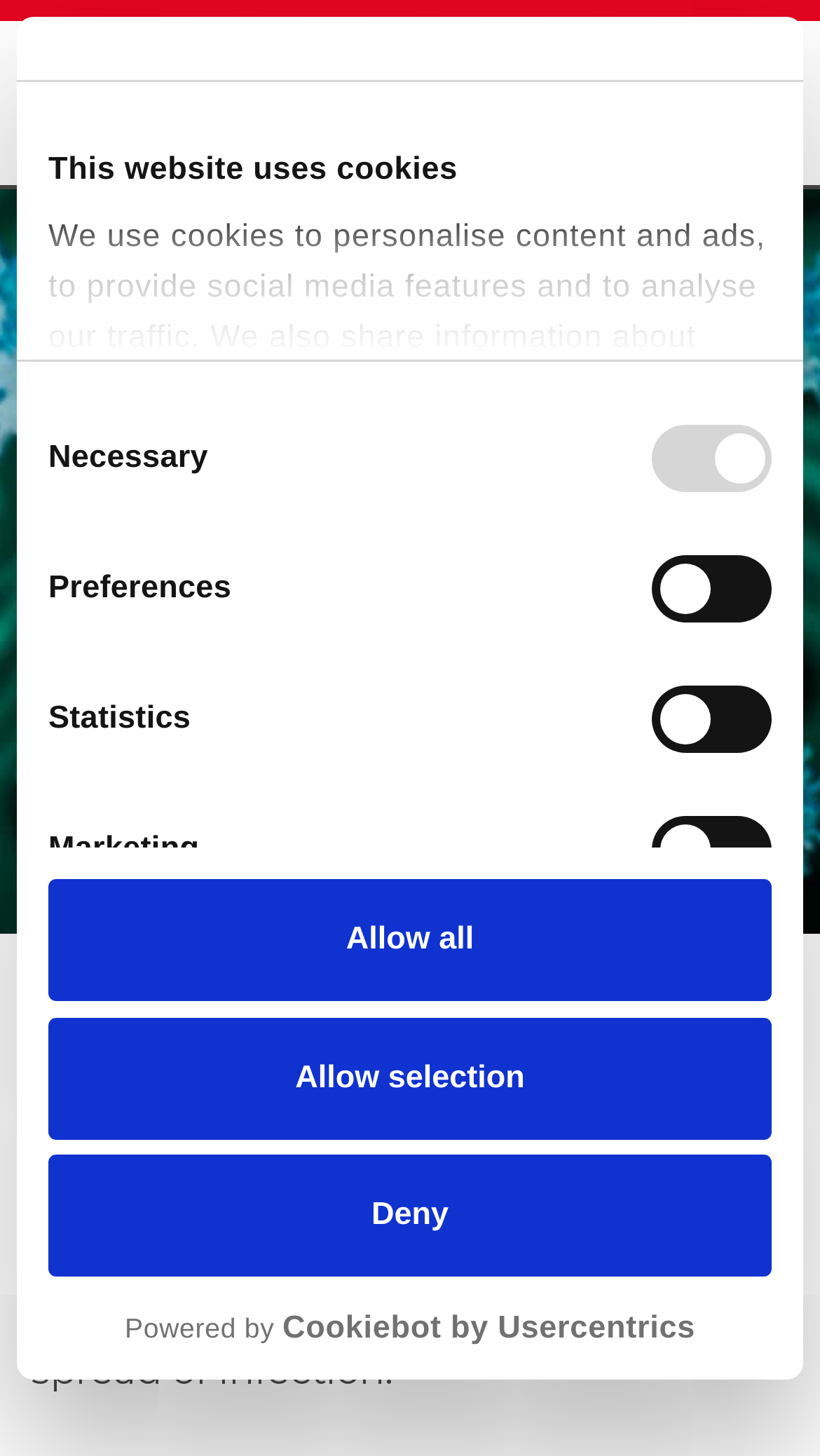Identify the bounding box coordinates of the clickable region required to complete the instruction: "Click the logo". The coordinates should be given as four float numbers within the range of 0 and 1, i.e., [left, top, right, bottom].

[0.059, 0.898, 0.941, 0.926]